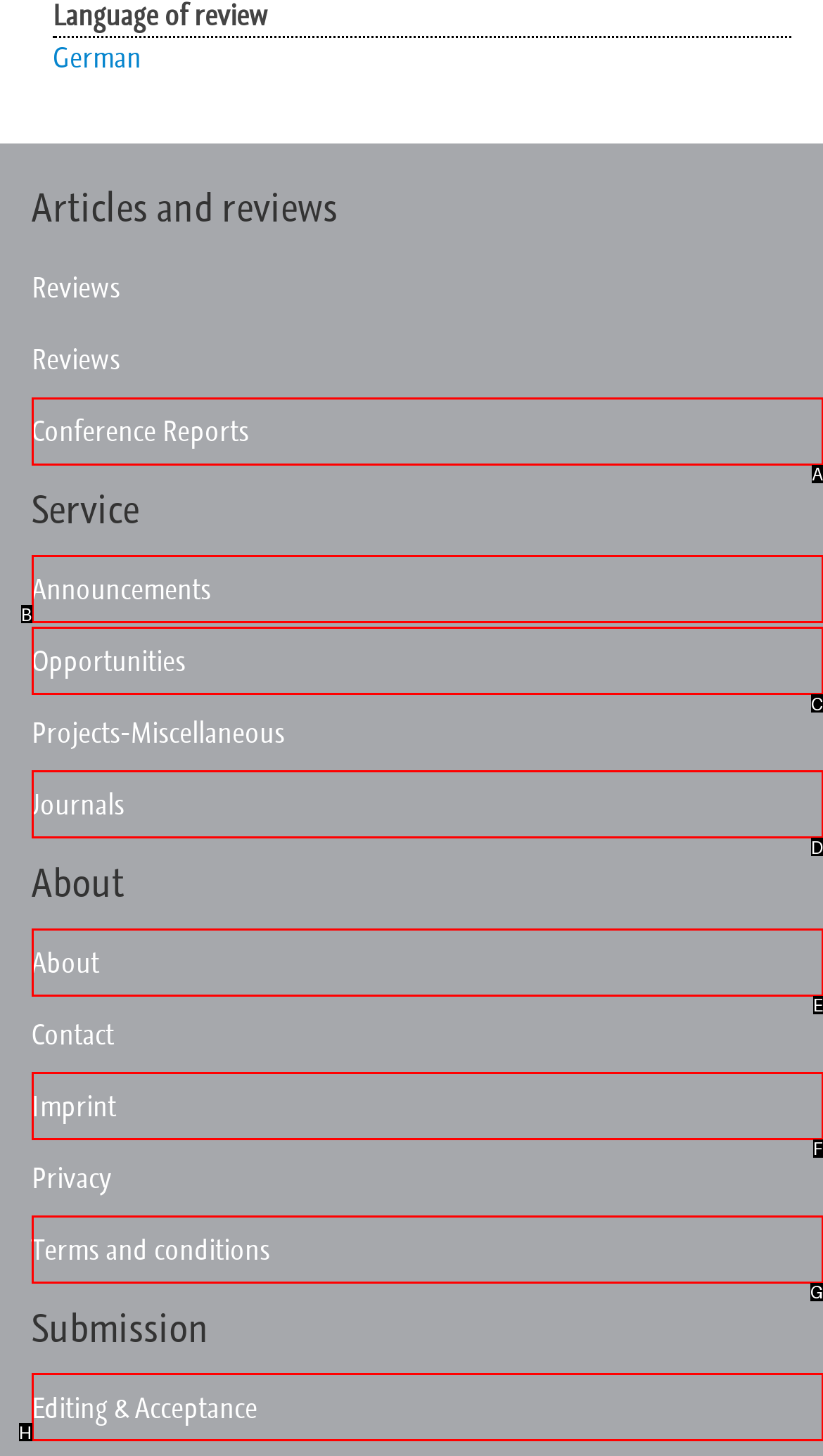Determine which HTML element corresponds to the description: Terms and conditions. Provide the letter of the correct option.

G